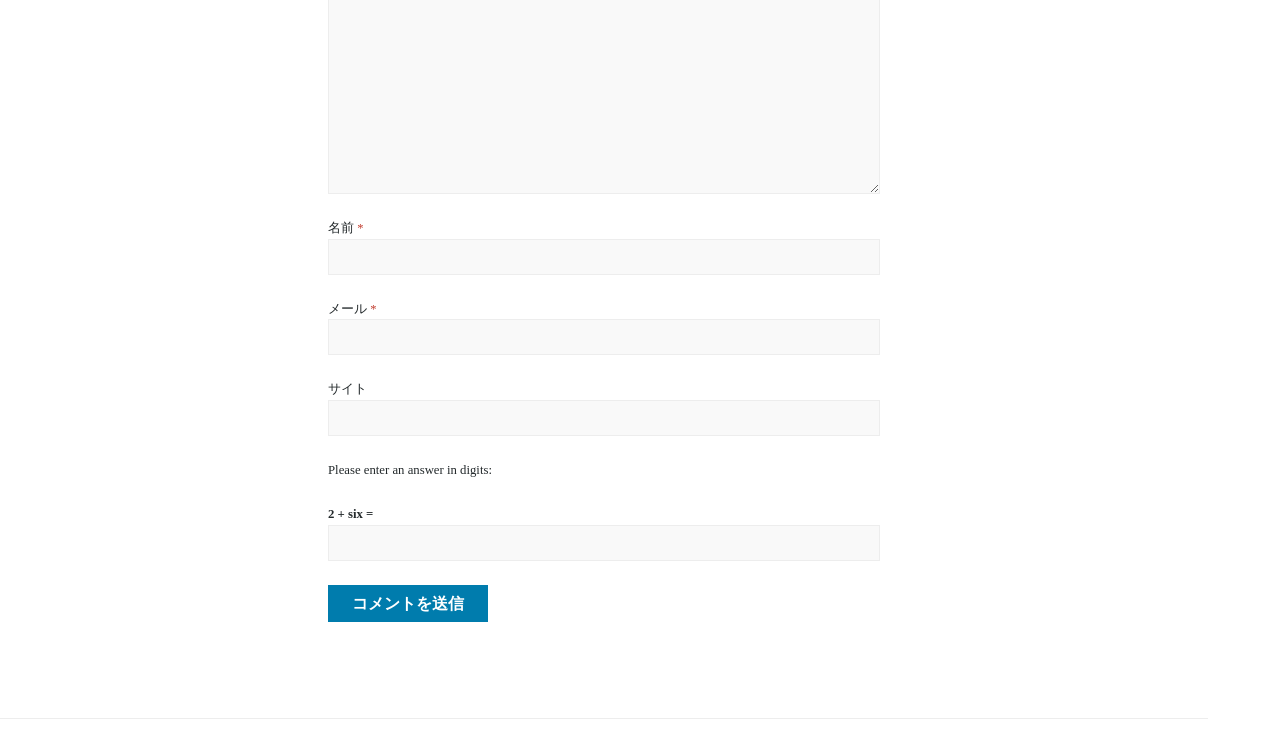What is the first required field?
Look at the screenshot and respond with a single word or phrase.

名前